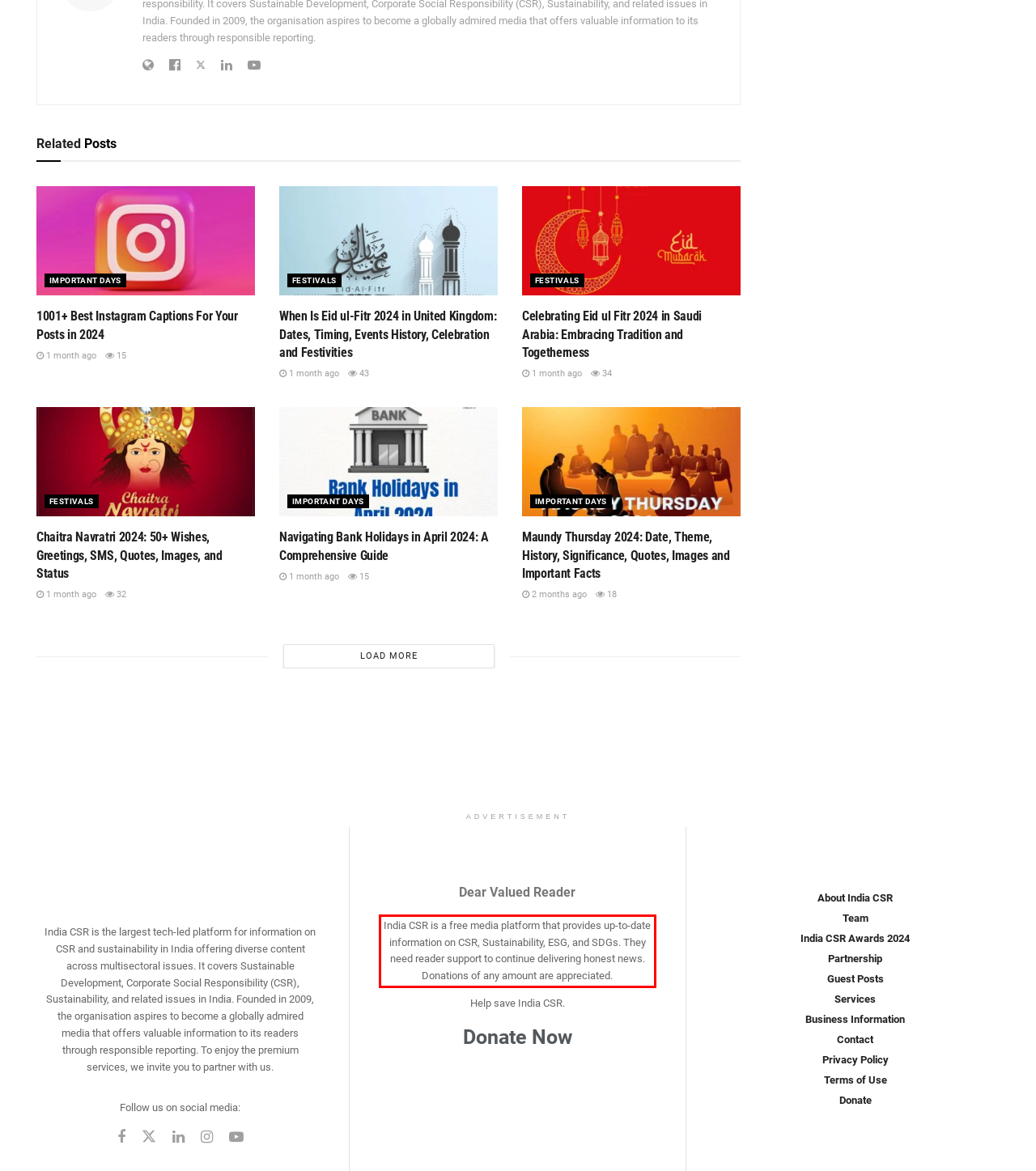Review the webpage screenshot provided, and perform OCR to extract the text from the red bounding box.

India CSR is a free media platform that provides up-to-date information on CSR, Sustainability, ESG, and SDGs. They need reader support to continue delivering honest news. Donations of any amount are appreciated.